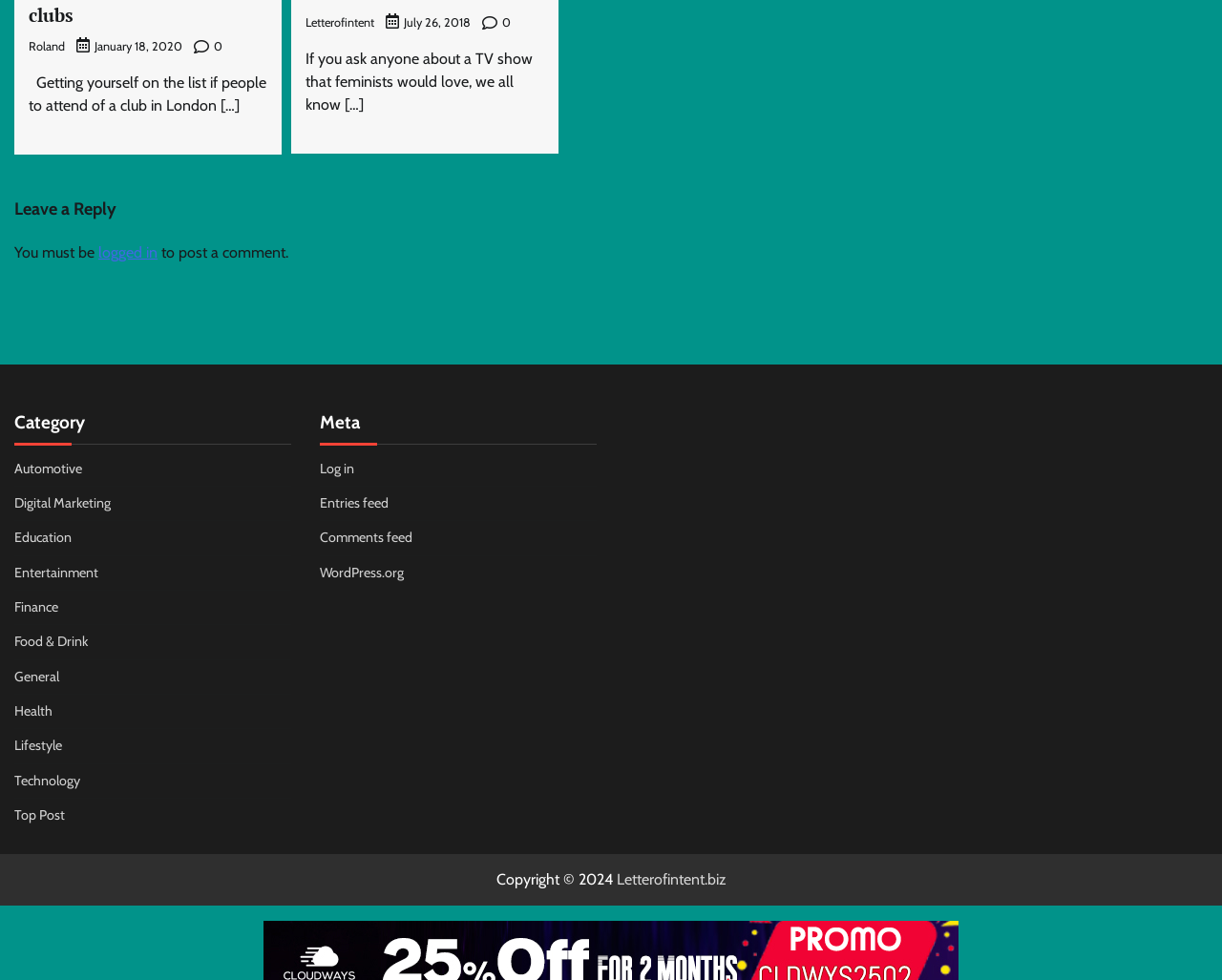What is the domain of the website?
Using the details shown in the screenshot, provide a comprehensive answer to the question.

I found the link element with the content 'Letterofintent.biz' at the bottom of the page. This suggests that the domain of the website is Letterofintent.biz.